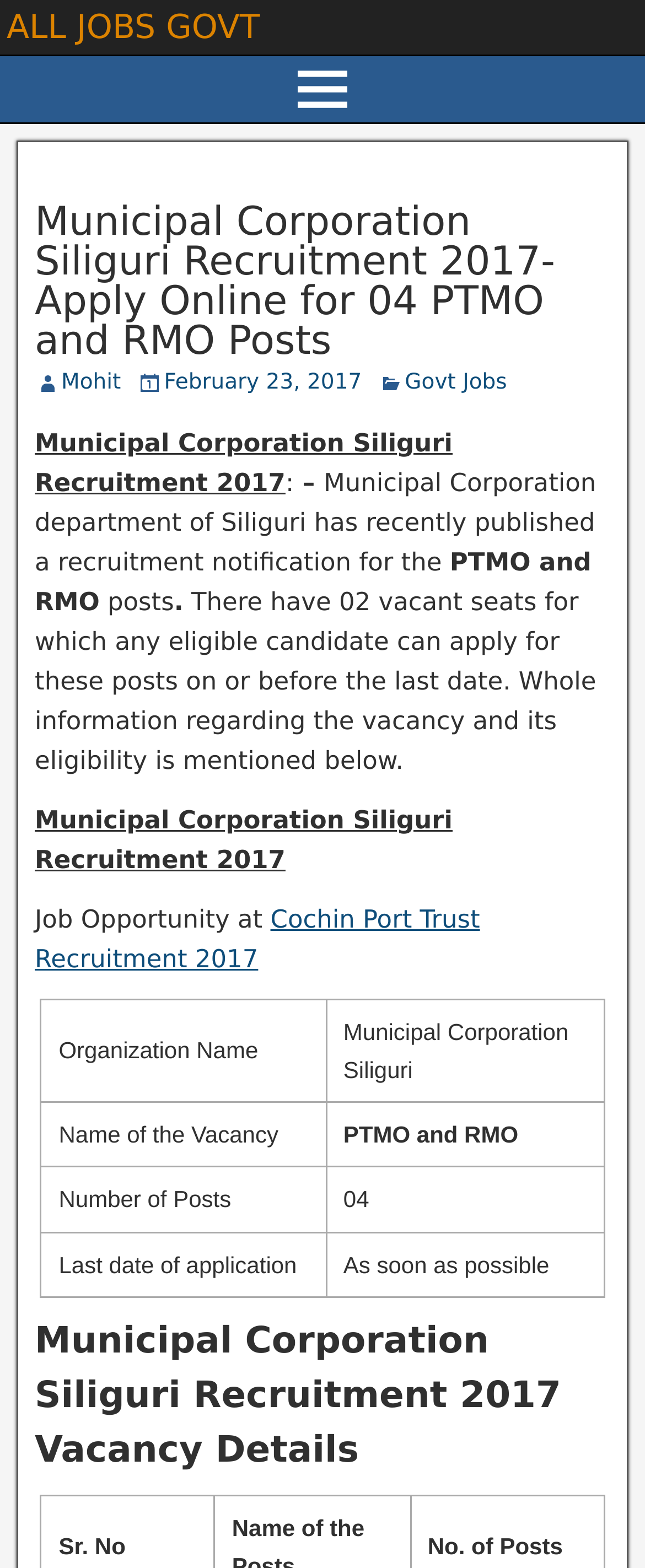Who is the author of the recruitment notification article?
Offer a detailed and exhaustive answer to the question.

The answer can be found in the link section of the webpage, where the author's name 'Mohit' is mentioned as a link.